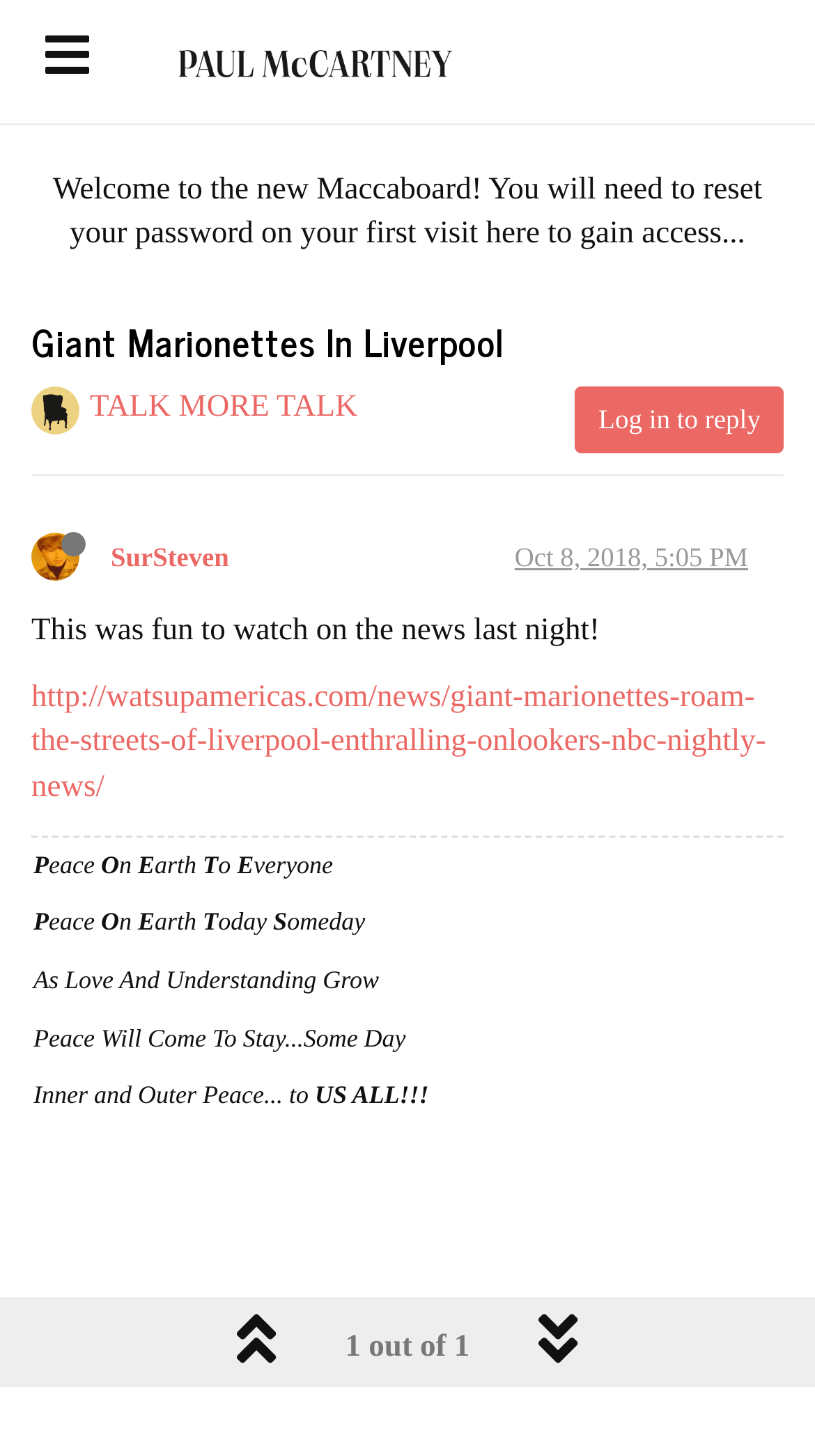What is the date of the post?
Respond with a short answer, either a single word or a phrase, based on the image.

Oct 8, 2018, 5:05 PM